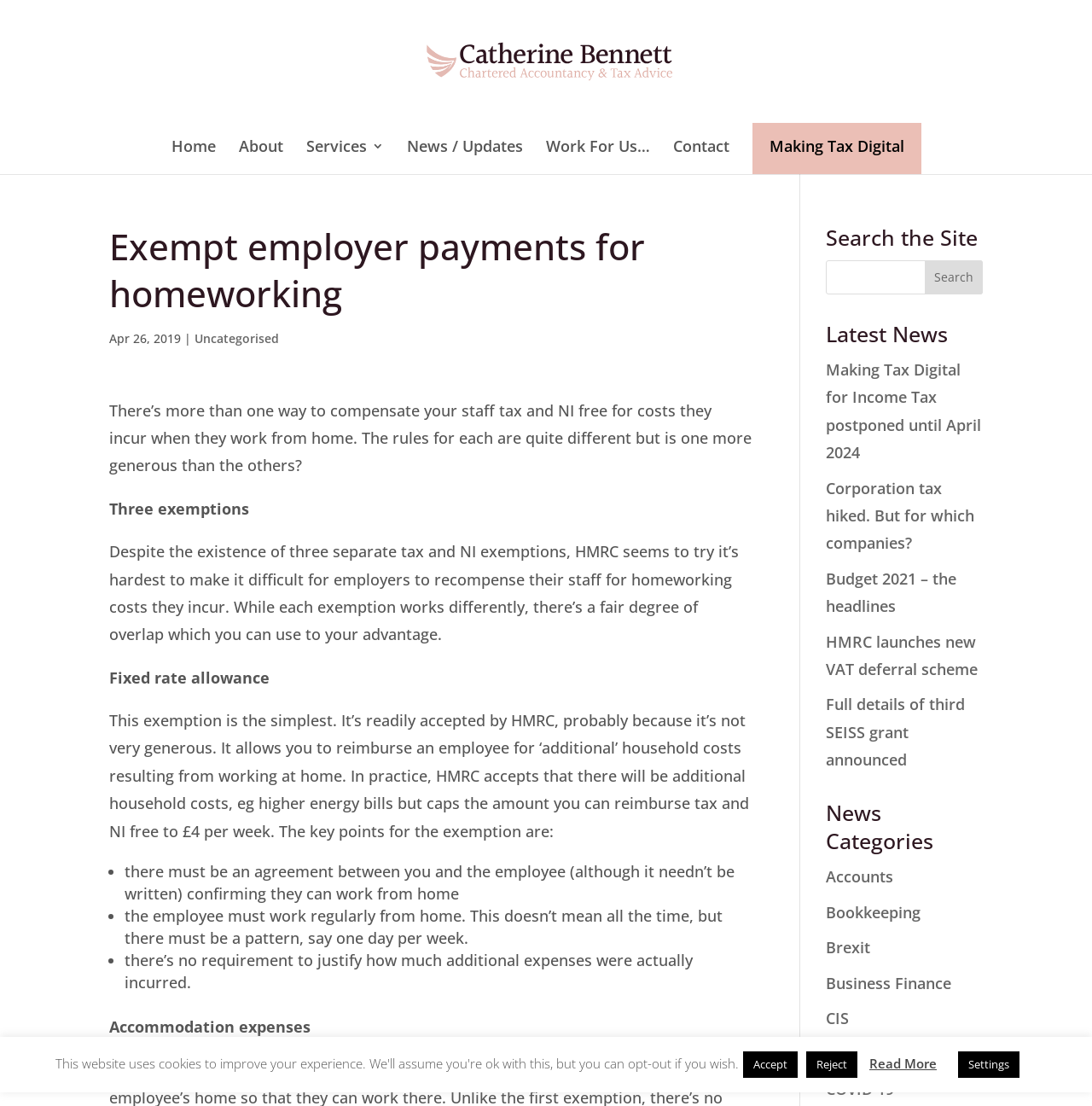Answer the question briefly using a single word or phrase: 
What is the name of the accountancy firm?

Catherine Bennett Accountancy